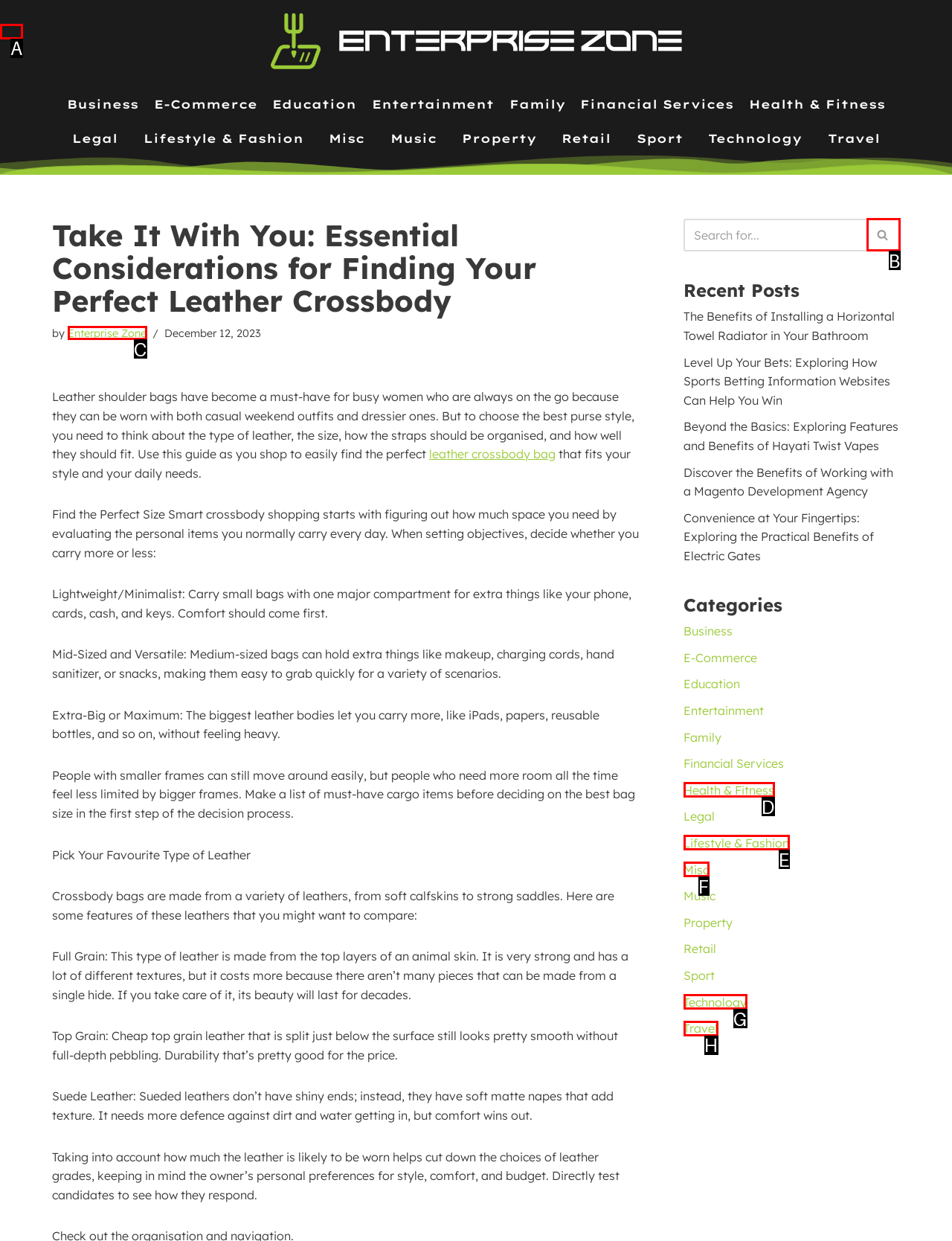Indicate which red-bounded element should be clicked to perform the task: Explore the 'Lifestyle & Fashion' category Answer with the letter of the correct option.

E